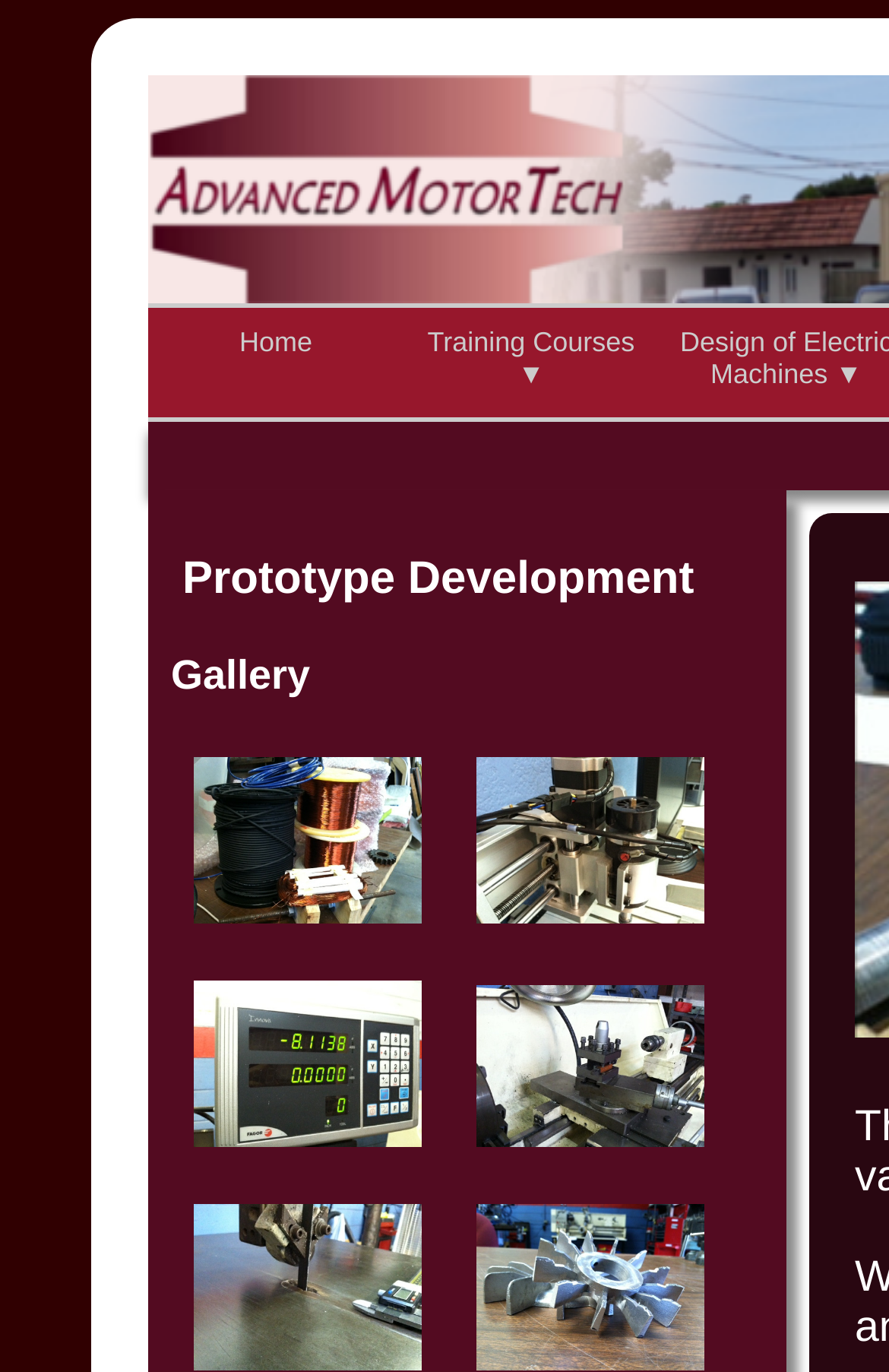Give a concise answer using only one word or phrase for this question:
How many images are on the webpage?

7